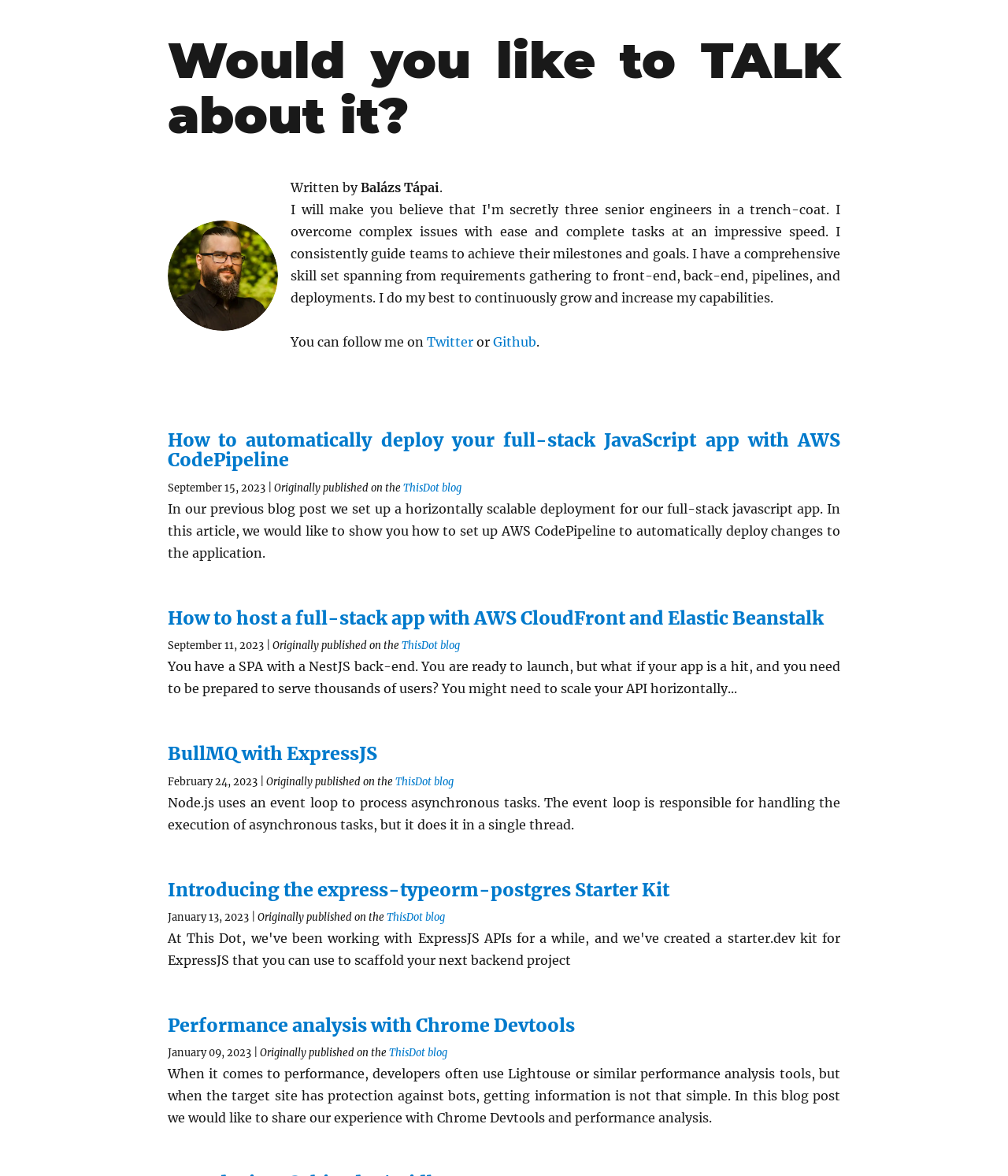Please give the bounding box coordinates of the area that should be clicked to fulfill the following instruction: "Read the article 'How to automatically deploy your full-stack JavaScript app with AWS CodePipeline'". The coordinates should be in the format of four float numbers from 0 to 1, i.e., [left, top, right, bottom].

[0.166, 0.364, 0.834, 0.401]